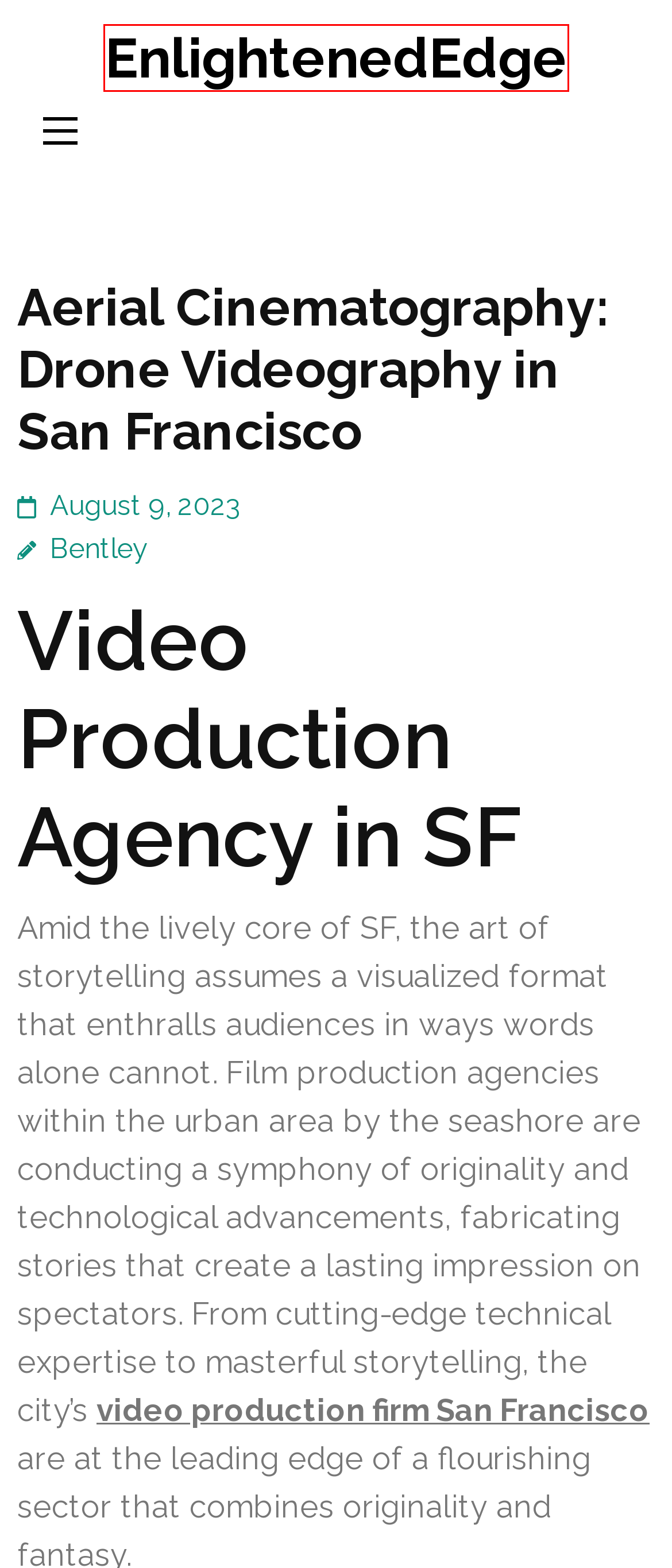You have a screenshot of a webpage, and a red bounding box highlights an element. Select the webpage description that best fits the new page after clicking the element within the bounding box. Options are:
A. April 2023 – EnlightenedEdge
B. Other – EnlightenedEdge
C. Proven SEO Results: Irving’s Testimonials Speak for Themselves – EnlightenedEdge
D. EnlightenedEdge
E. CBD & Hemp – EnlightenedEdge
F. Adult – EnlightenedEdge
G. Home Repair & Services – EnlightenedEdge
H. Bentley – EnlightenedEdge

D